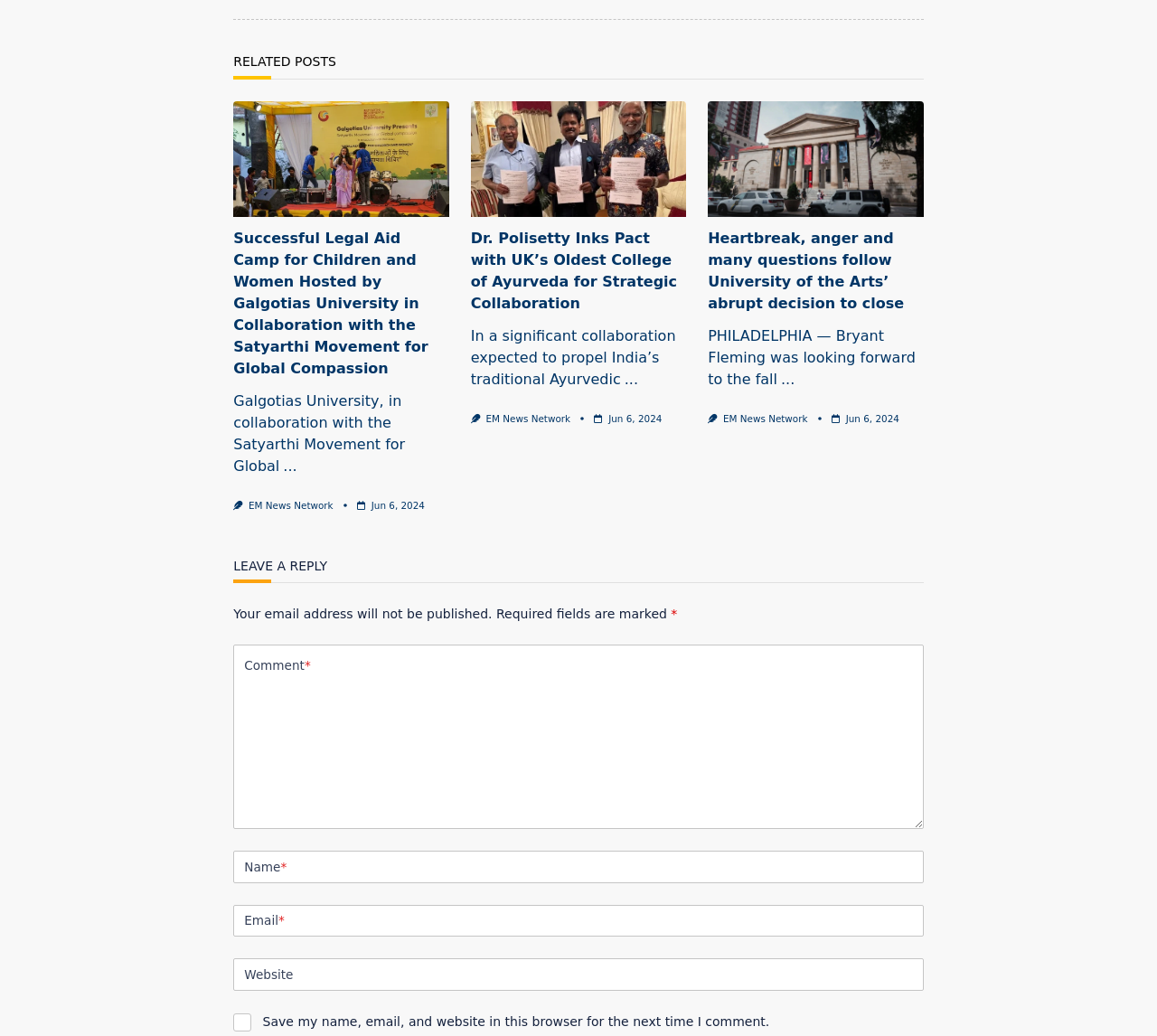Provide a one-word or short-phrase answer to the question:
What is the name of the university mentioned in the second article?

British College of Ayurveda